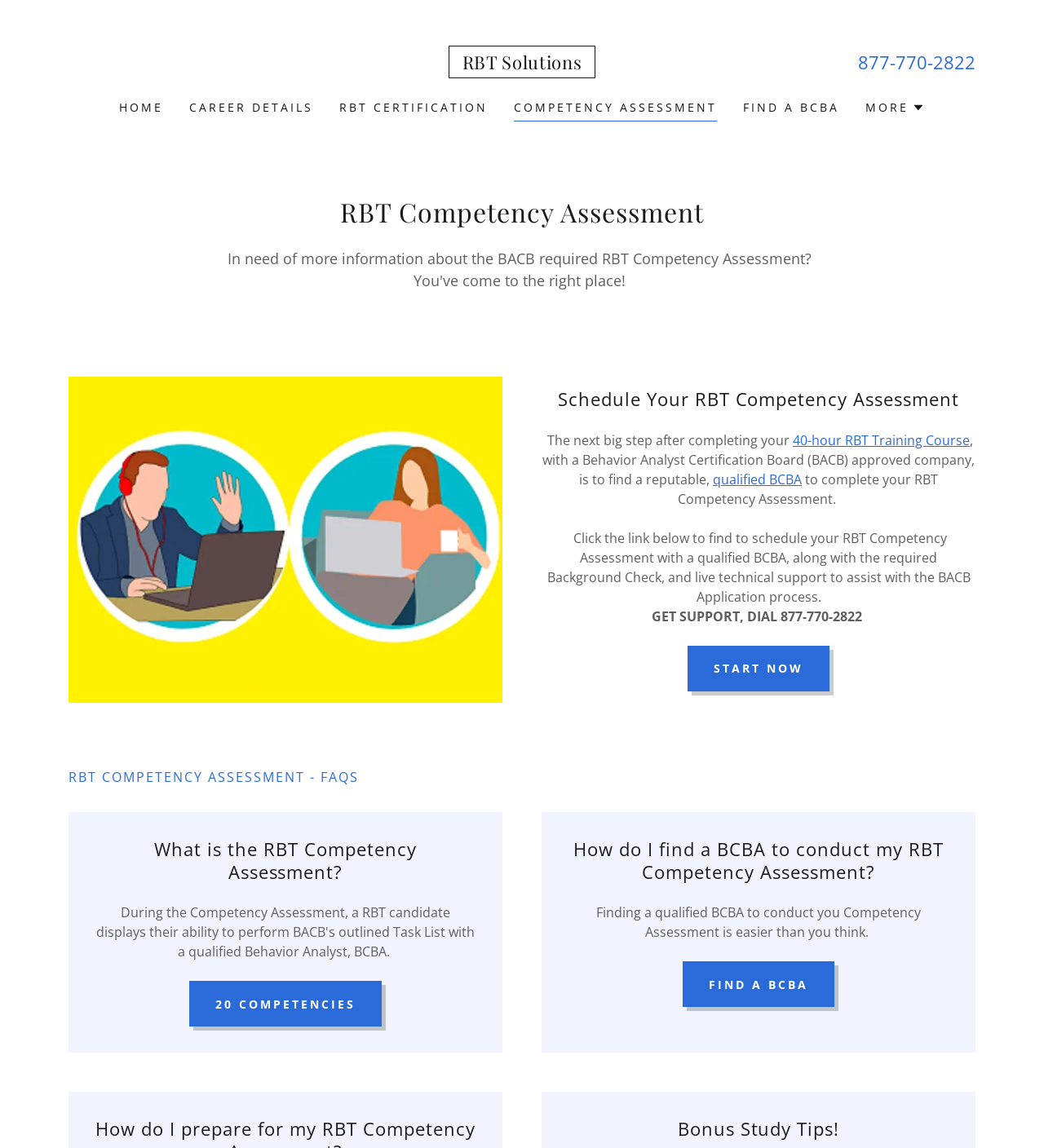Please mark the clickable region by giving the bounding box coordinates needed to complete this instruction: "Call 877-770-2822".

[0.822, 0.043, 0.934, 0.064]